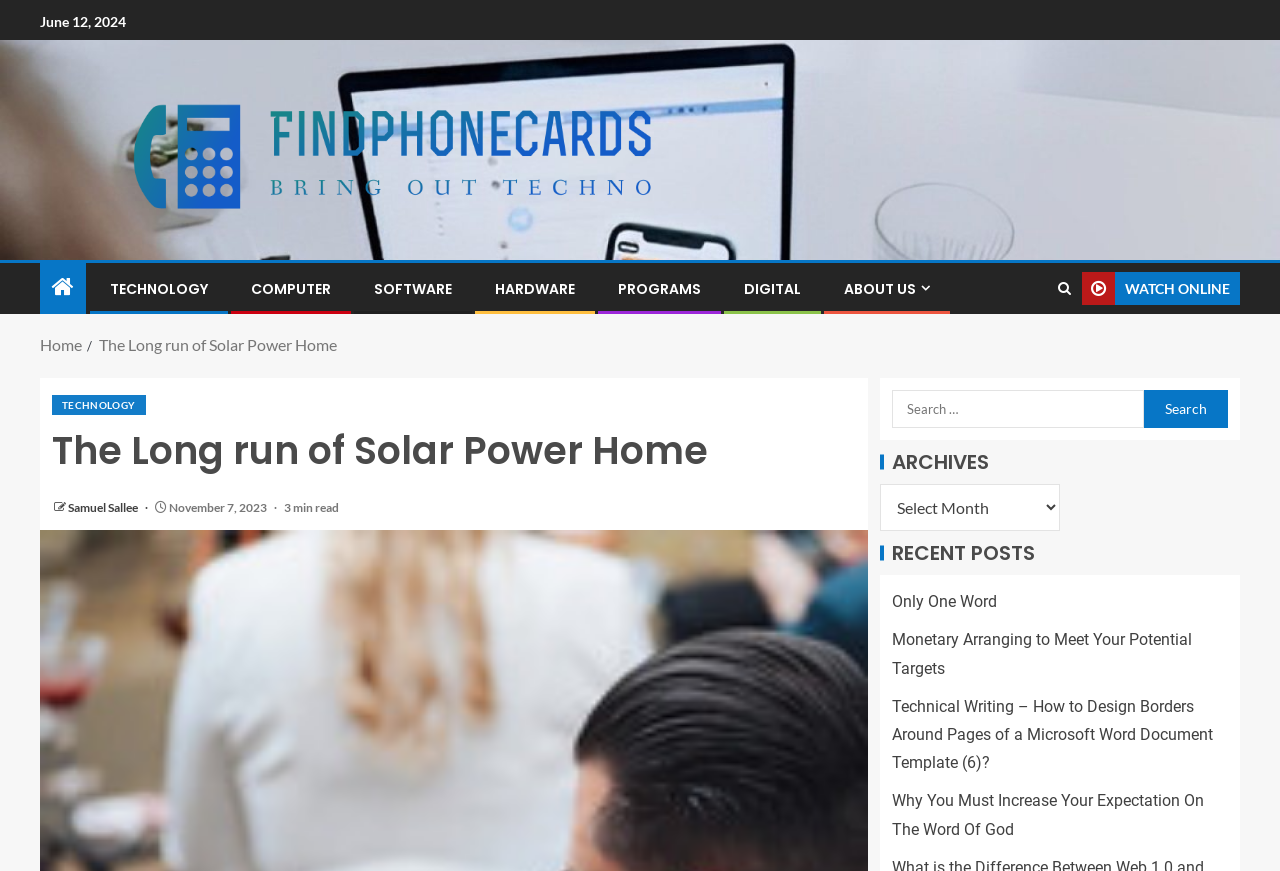Please identify the bounding box coordinates of the clickable area that will fulfill the following instruction: "Read the 'Only One Word' post". The coordinates should be in the format of four float numbers between 0 and 1, i.e., [left, top, right, bottom].

[0.697, 0.68, 0.779, 0.702]